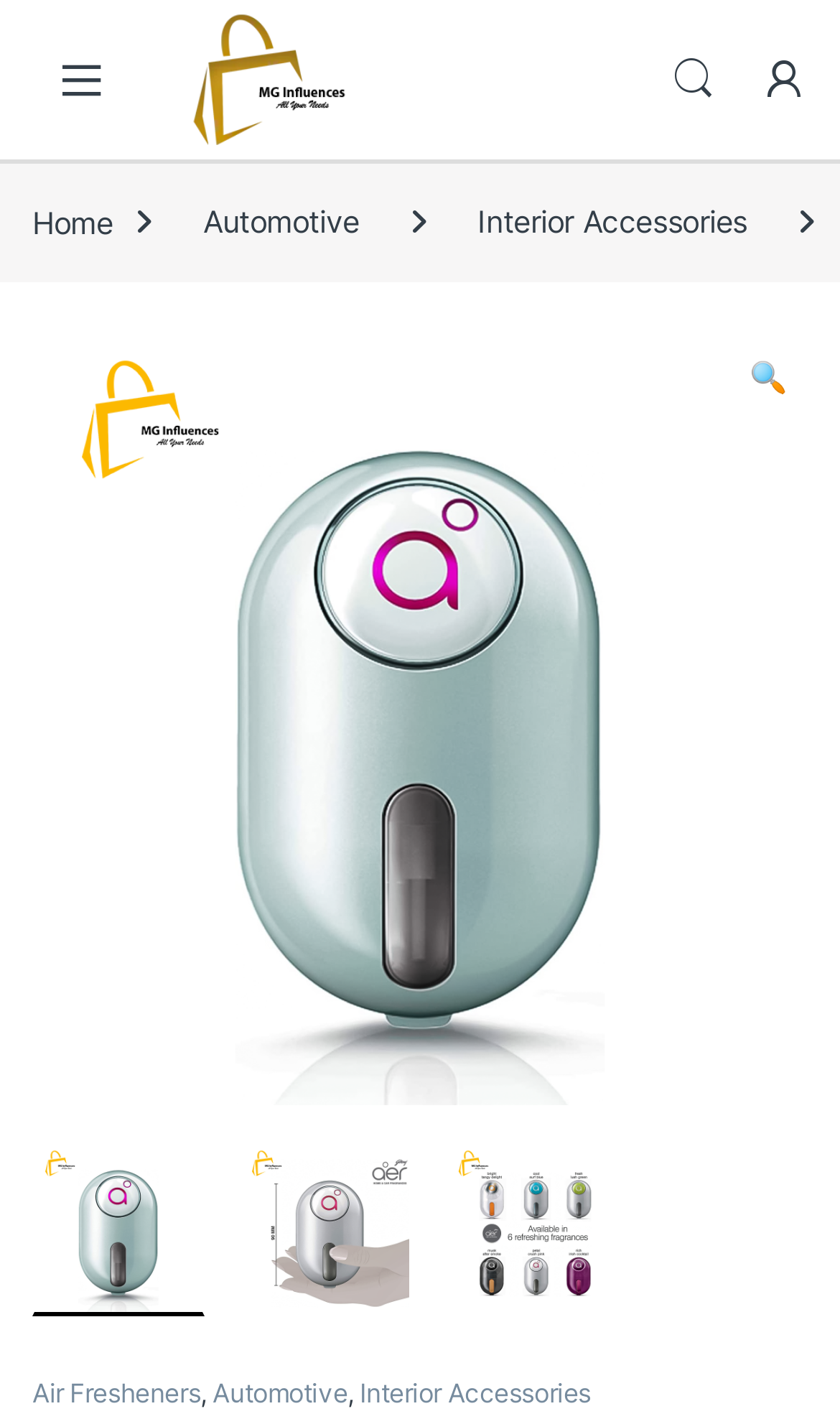What is the brand of the air freshener?
Please interpret the details in the image and answer the question thoroughly.

I found the brand name 'MG Influences' by looking at the link element with the text 'MG Influences' which is located at the top of the page, indicating that it is the brand of the product being sold.